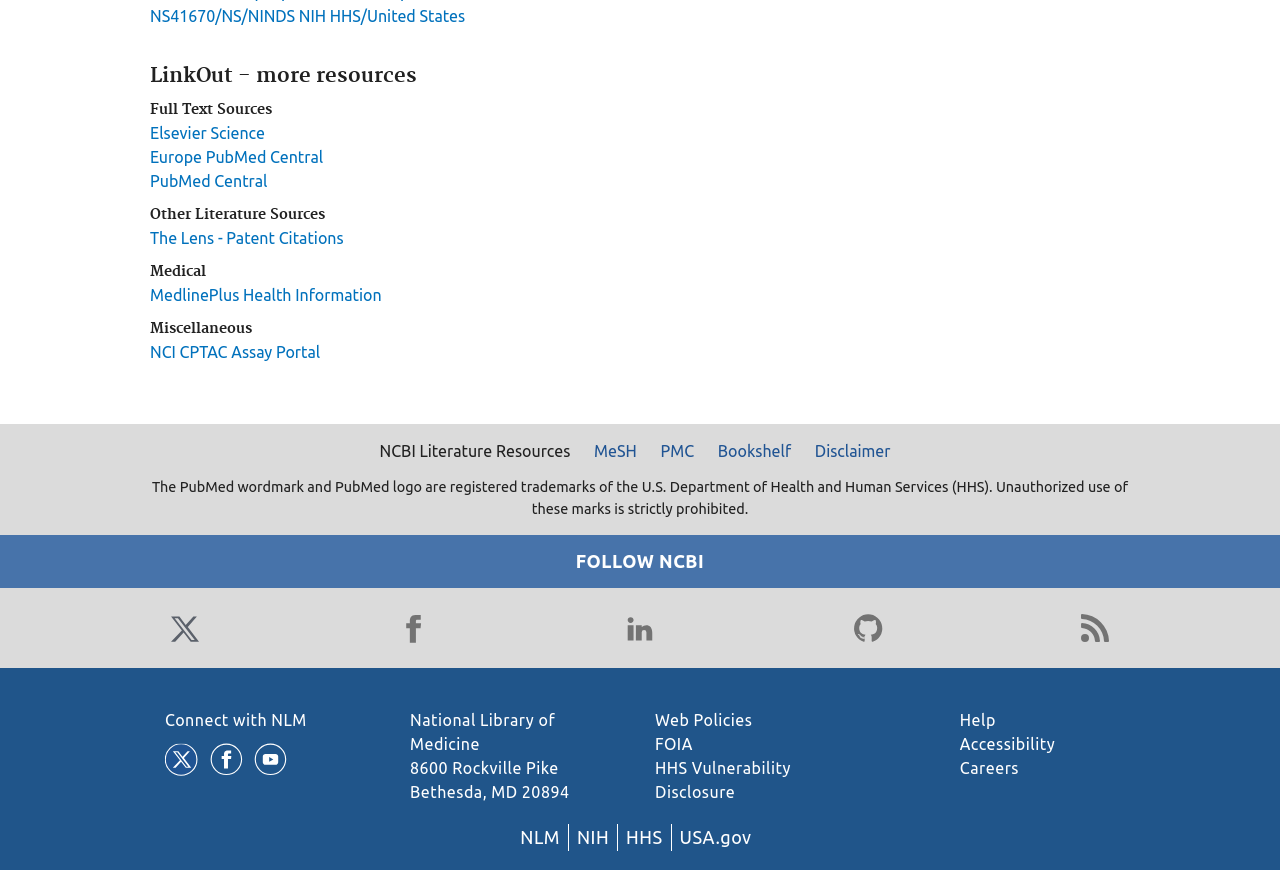Identify the bounding box of the UI component described as: "Elsevier Science".

[0.117, 0.142, 0.207, 0.163]